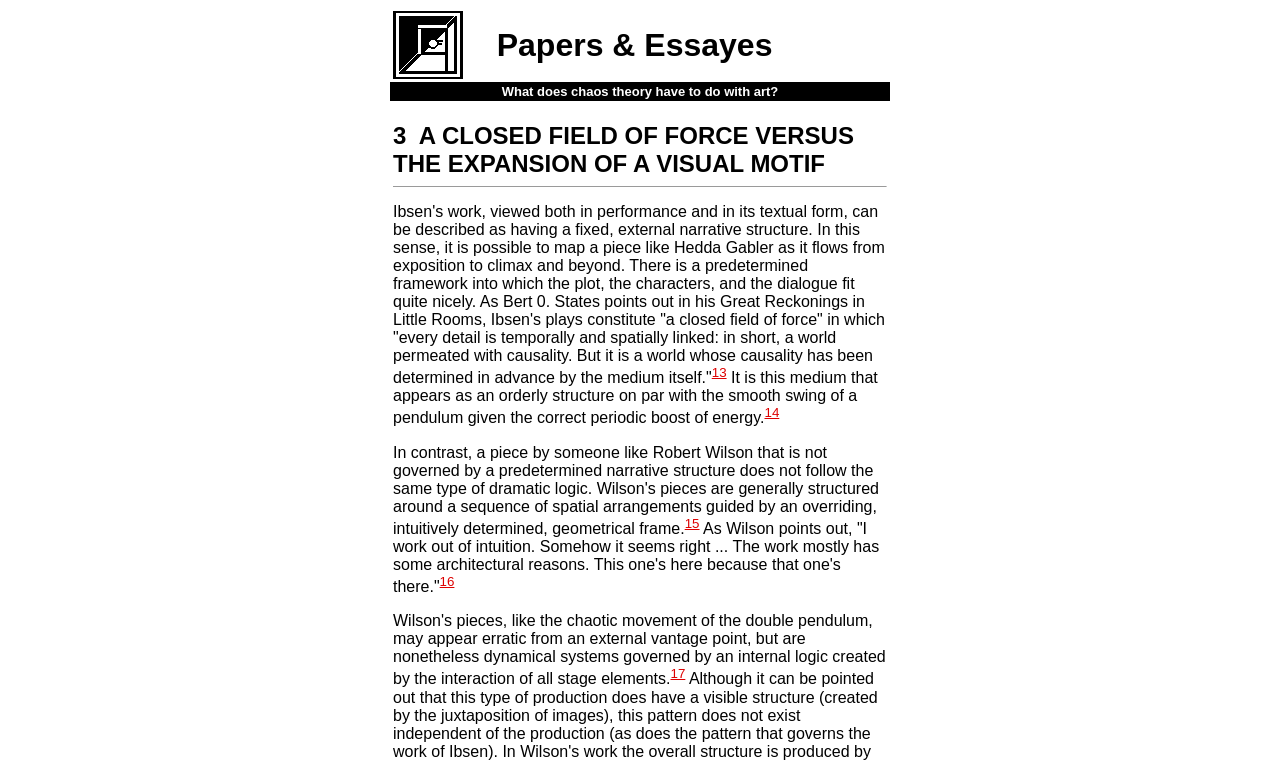Please provide a brief answer to the following inquiry using a single word or phrase:
What is the orientation of the separator element?

horizontal